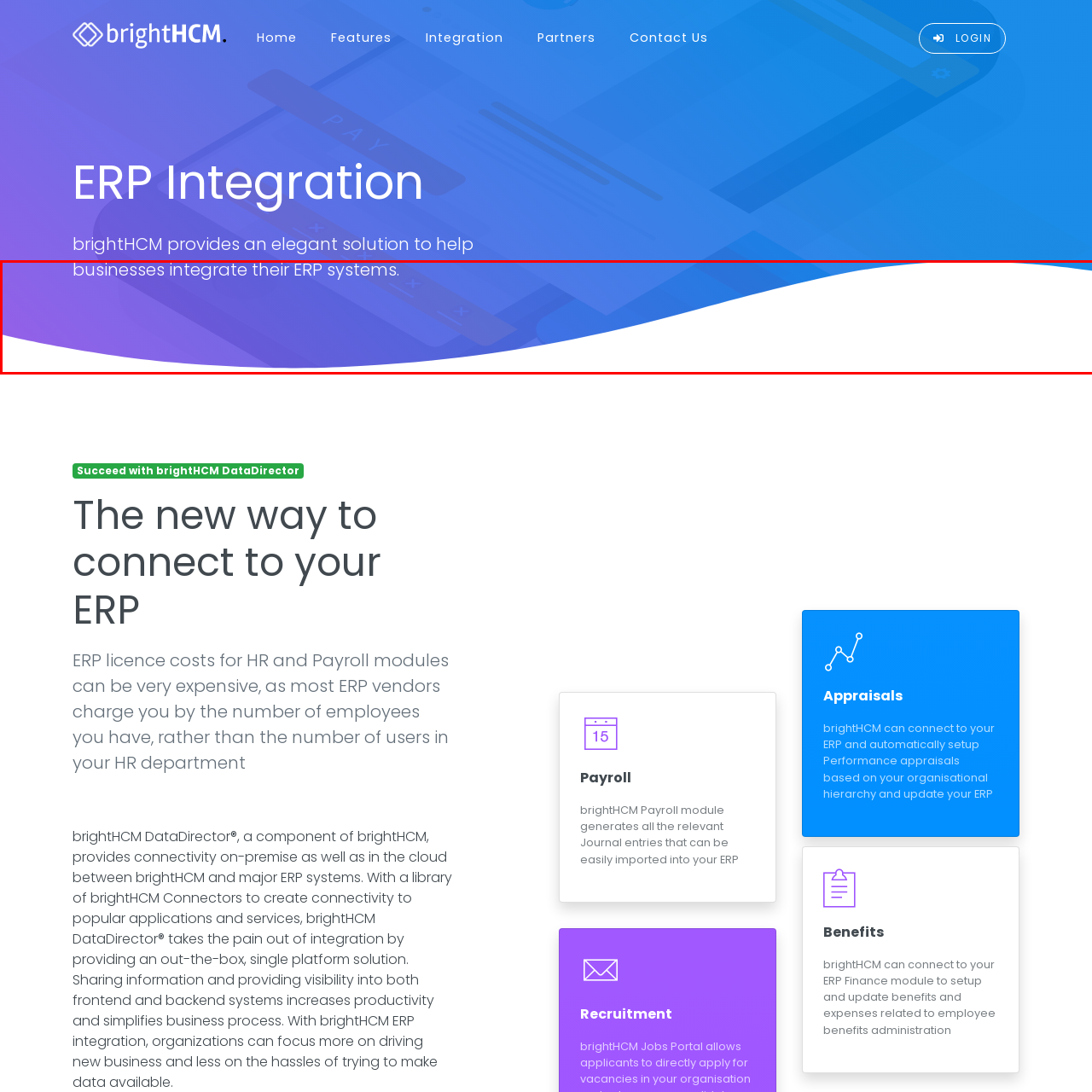Create a thorough description of the image portion outlined in red.

The image prominently features a visually appealing graphic associated with the brightHCM platform, emphasizing its role in integrating ERP systems for businesses. The background gradient transitions smoothly from deep purple to blue, symbolizing innovation and connection. Overlaid on this vibrant backdrop is text that reads, "brightHCM provides an elegant solution to help businesses integrate their ERP systems," highlighting the platform’s focus on simplifying complex processes related to enterprise resource planning. This visual representation underlines the commitment of brightHCM to enhancing productivity and facilitating seamless data sharing within organizations.